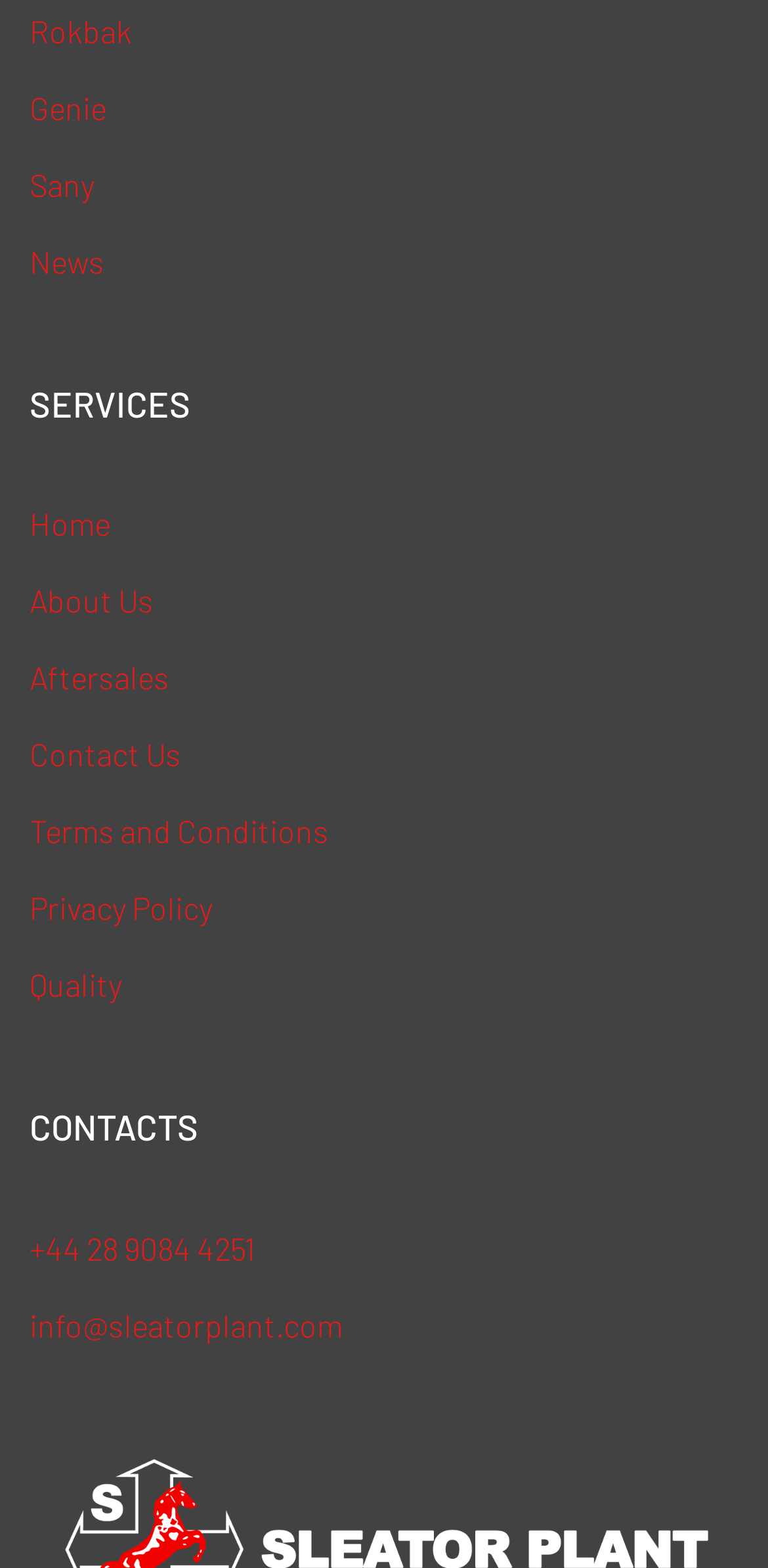Use a single word or phrase to answer the question: How many main sections are on the webpage?

2